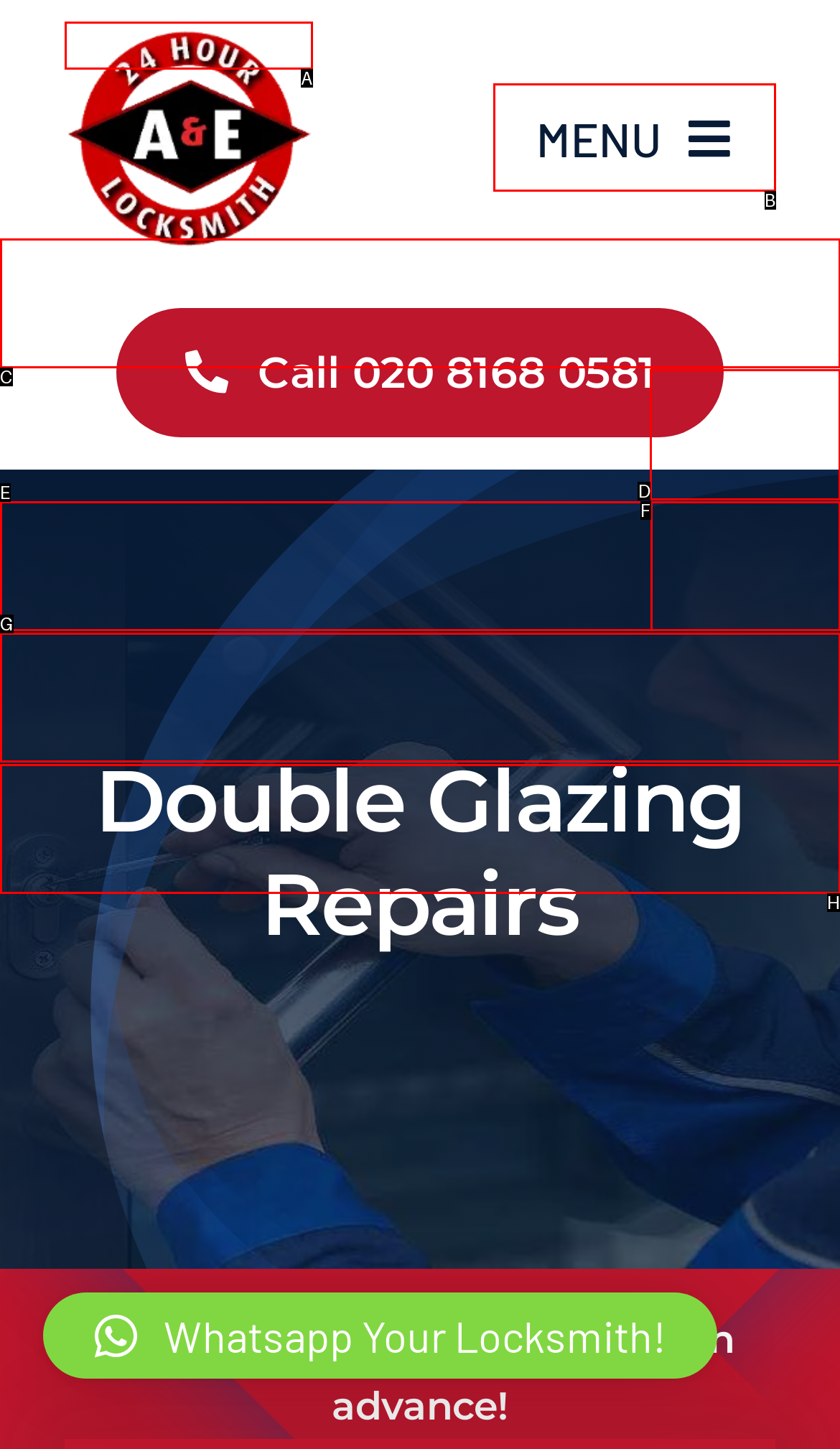Identify the HTML element I need to click to complete this task: Open the 'Locksmith Services' submenu Provide the option's letter from the available choices.

D